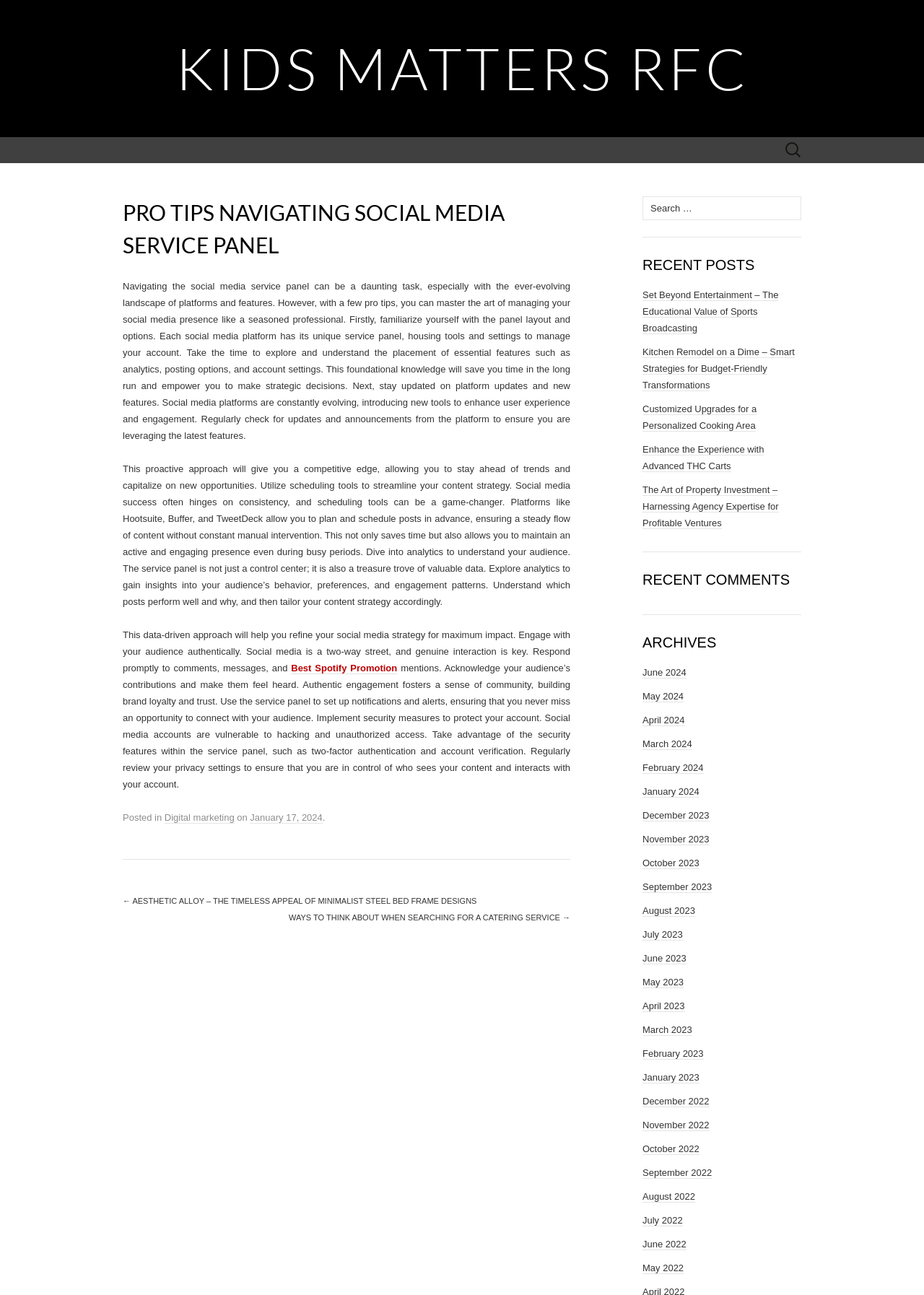Determine and generate the text content of the webpage's headline.

PRO TIPS NAVIGATING SOCIAL MEDIA SERVICE PANEL